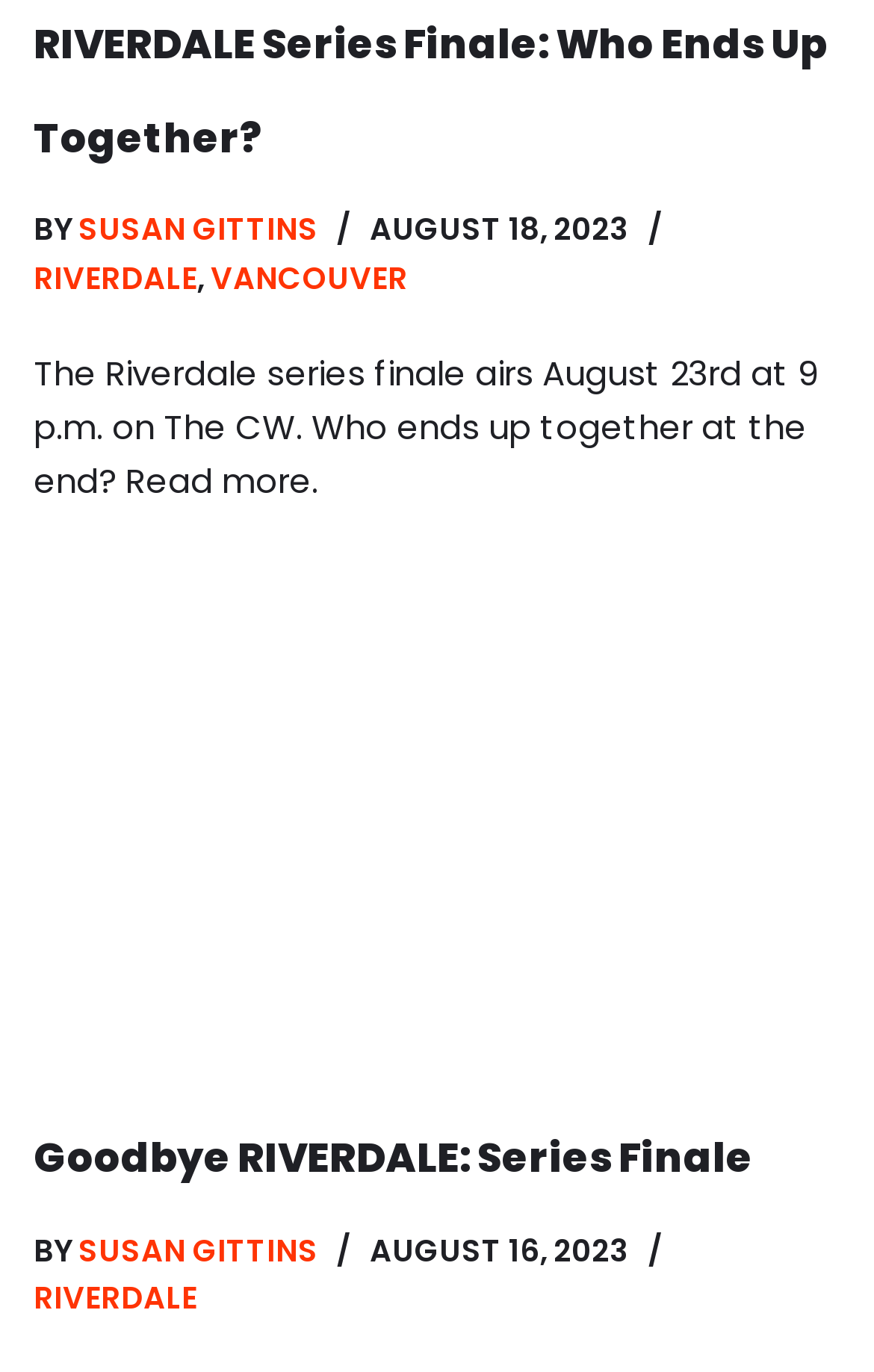What is the location mentioned in the article about Riverdale?
Please provide a comprehensive answer based on the visual information in the image.

I found the location by looking at the link that says 'VANCOUVER' which indicates that the location mentioned in the article is Vancouver.